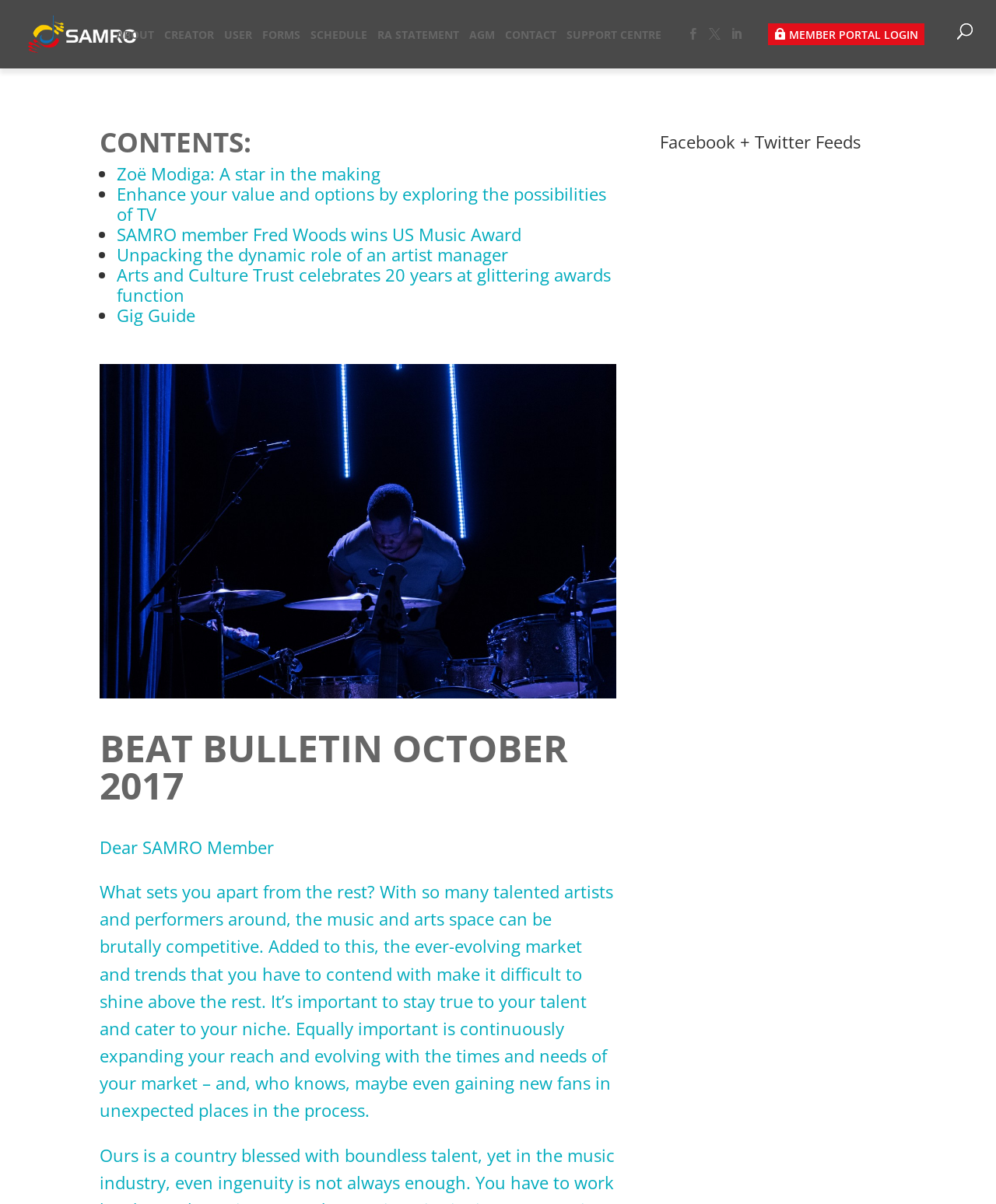Determine the bounding box coordinates of the clickable region to carry out the instruction: "Login to the MEMBER PORTAL".

[0.777, 0.023, 0.922, 0.034]